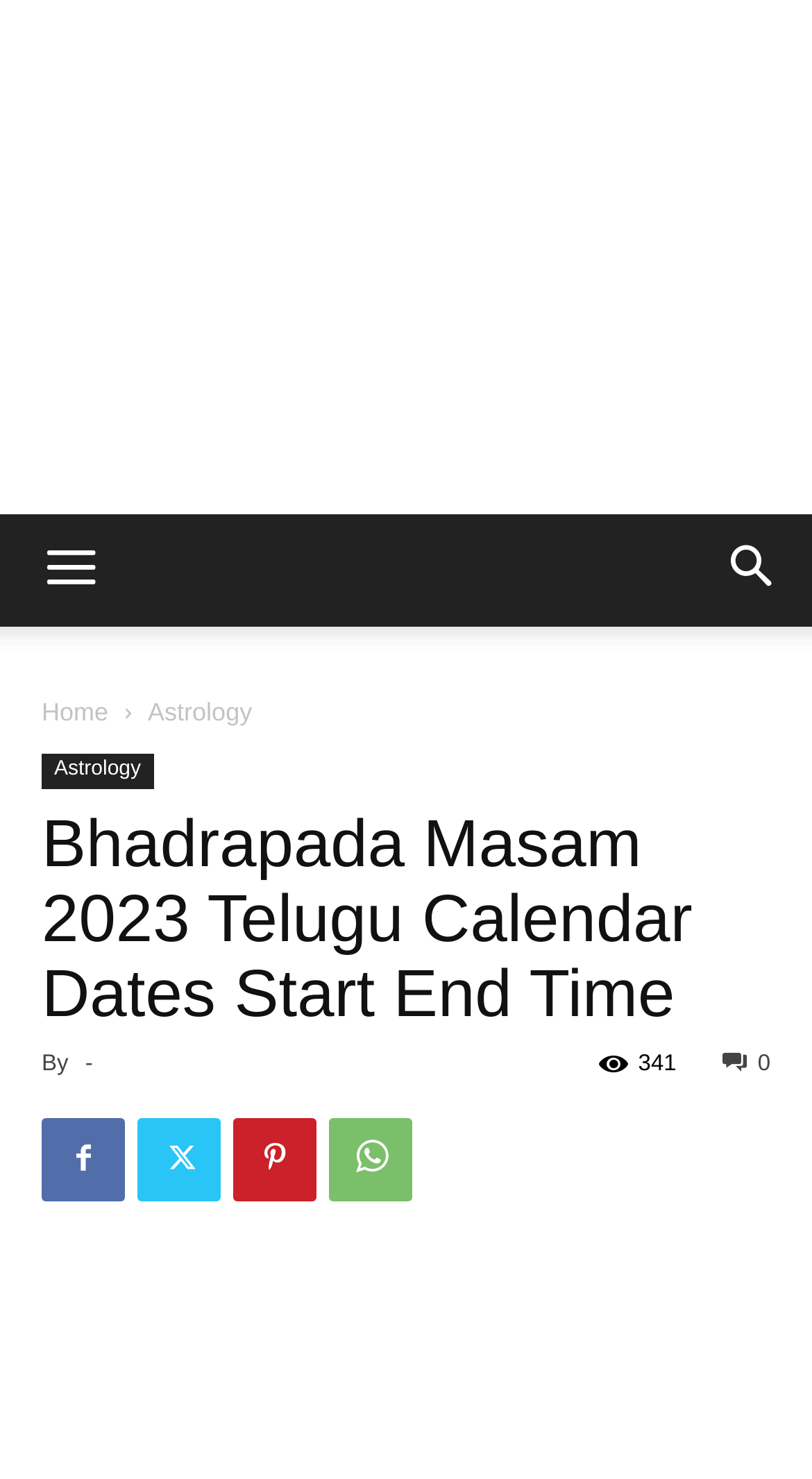Locate the bounding box coordinates of the element I should click to achieve the following instruction: "Search".

[0.856, 0.348, 1.0, 0.424]